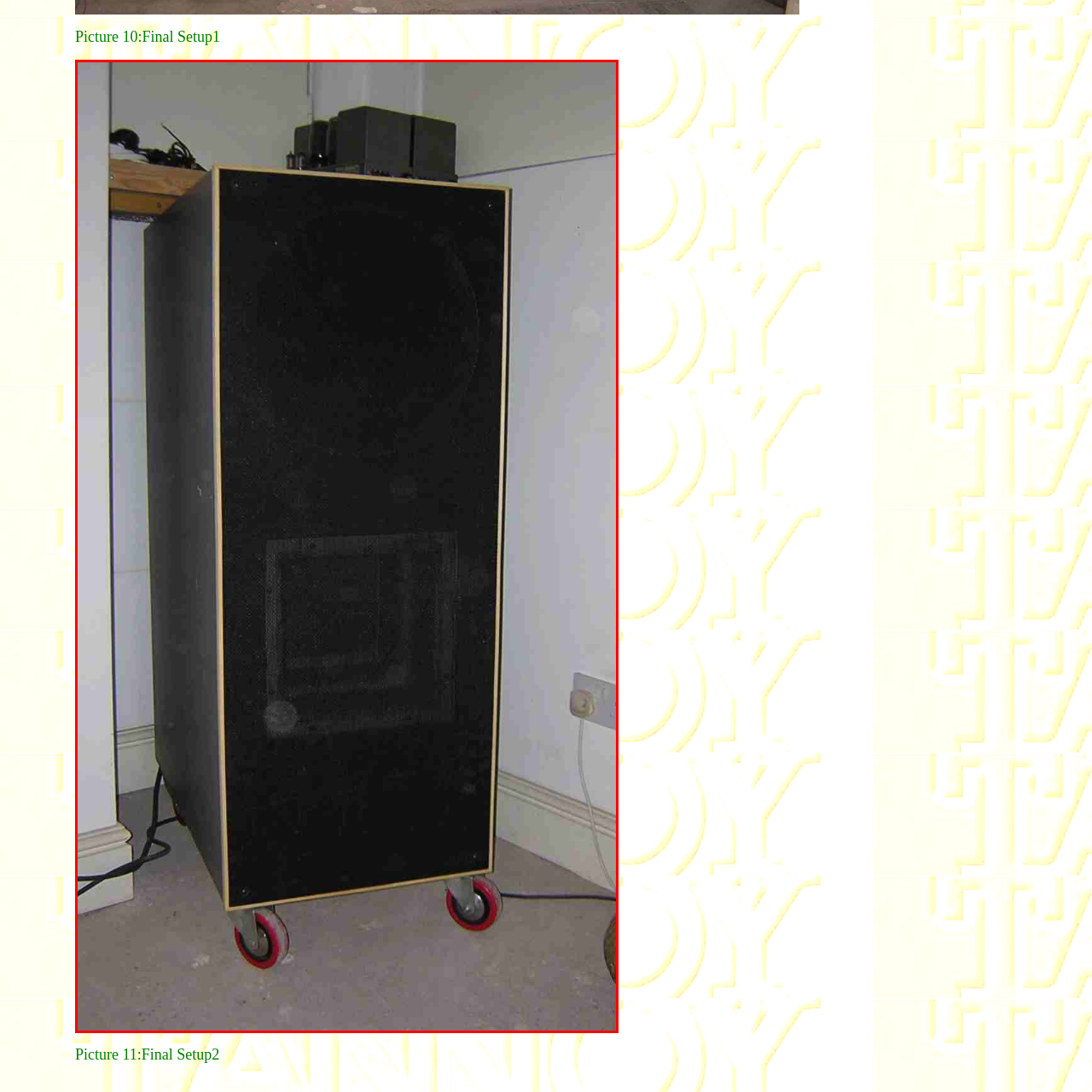Please scrutinize the image marked by the red boundary and answer the question that follows with a detailed explanation, using the image as evidence: 
What is the purpose of the cables nearby?

The cables protruding nearby the speaker system suggest that they are connected to other audio equipment, such as amplifiers or mixers, to facilitate the sound system setup.